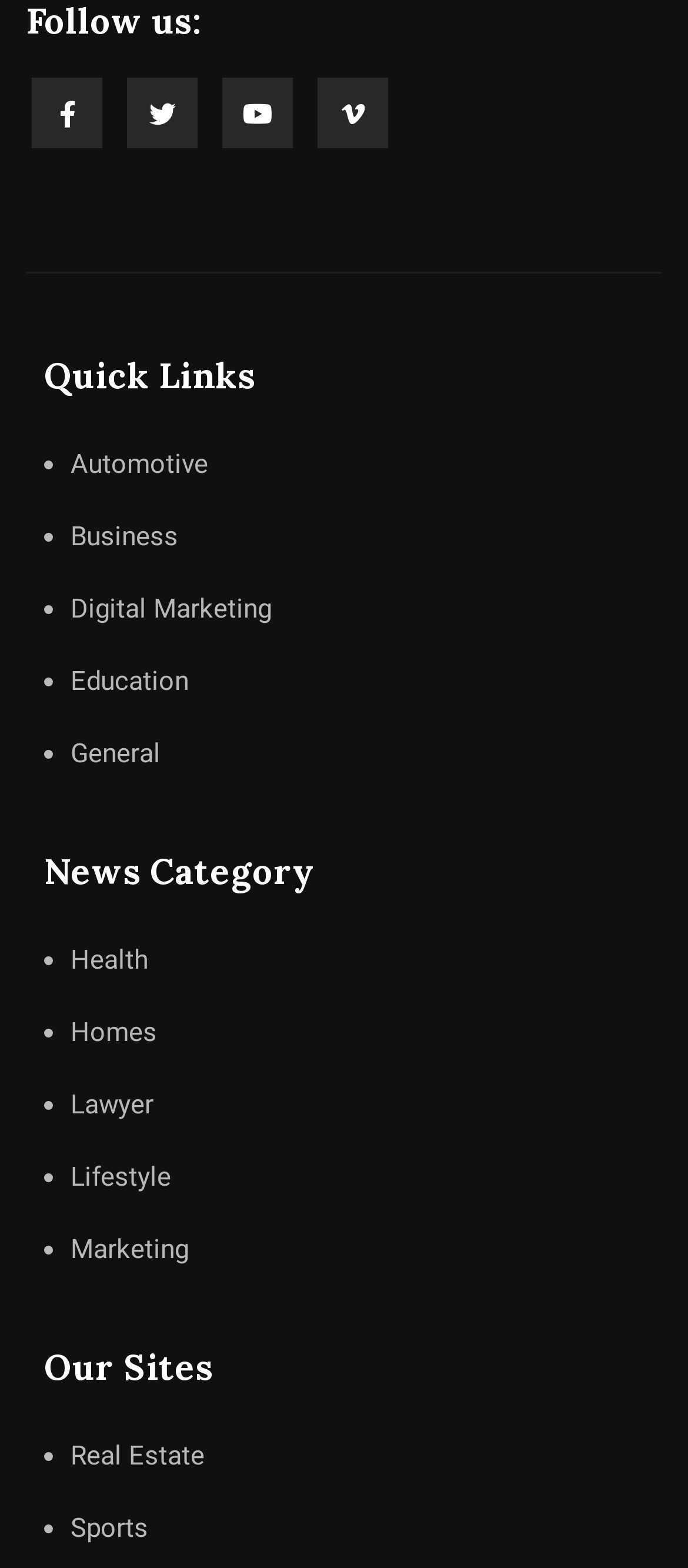Extract the bounding box coordinates of the UI element described: "Sports". Provide the coordinates in the format [left, top, right, bottom] with values ranging from 0 to 1.

[0.064, 0.955, 0.215, 0.995]